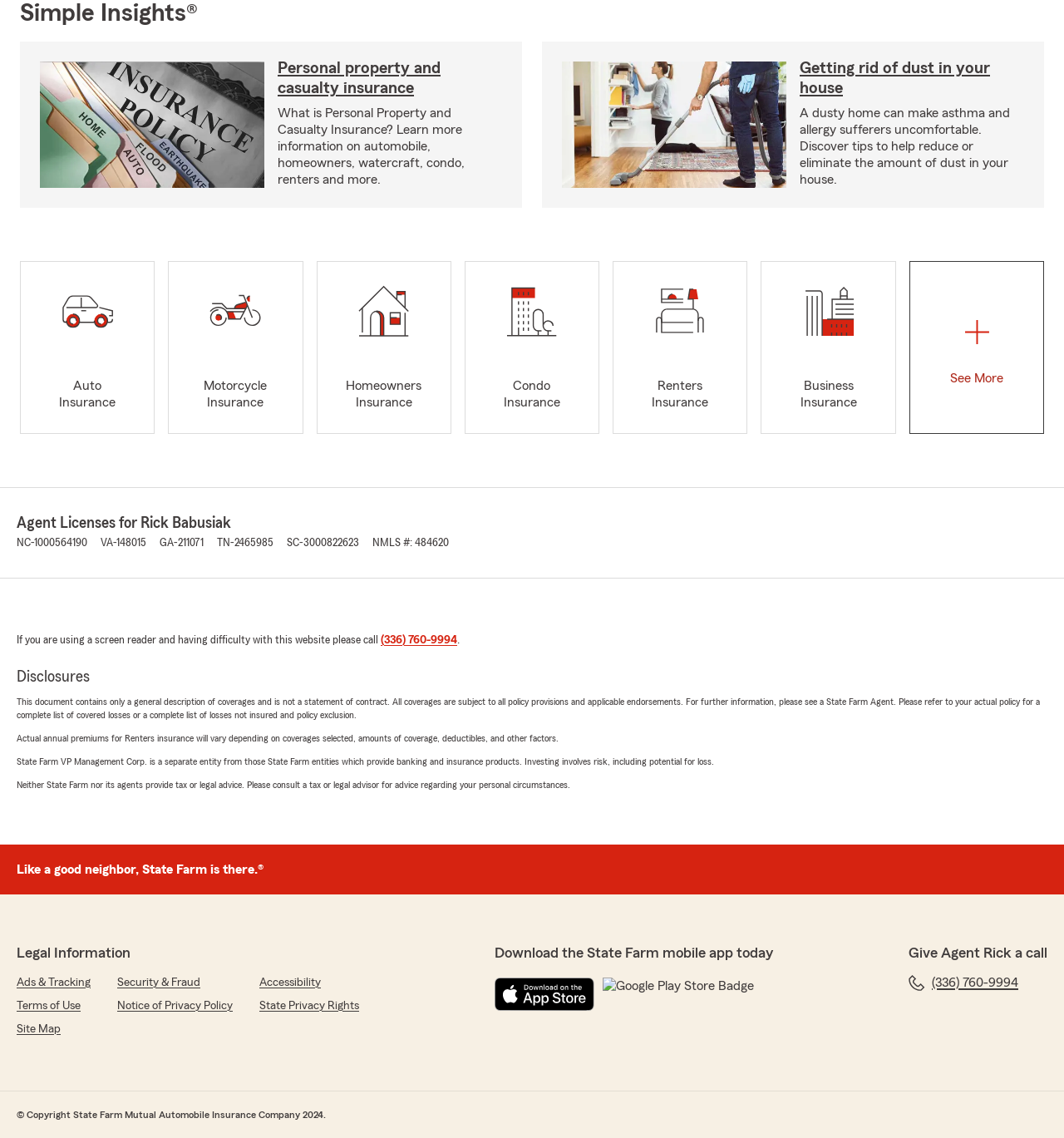Please provide a one-word or short phrase answer to the question:
What is the copyright year mentioned at the bottom?

2024